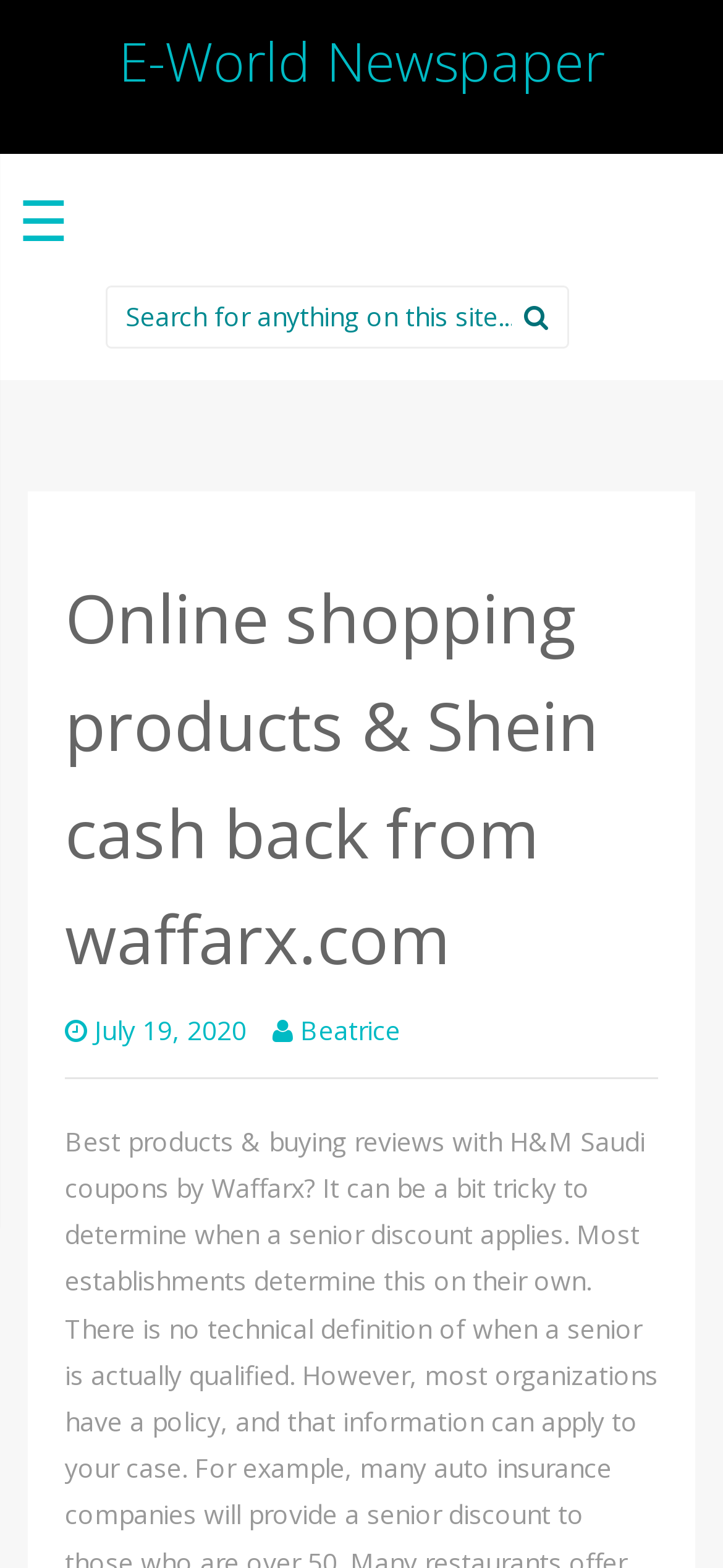Please respond in a single word or phrase: 
What is the purpose of the search bar?

To search for products